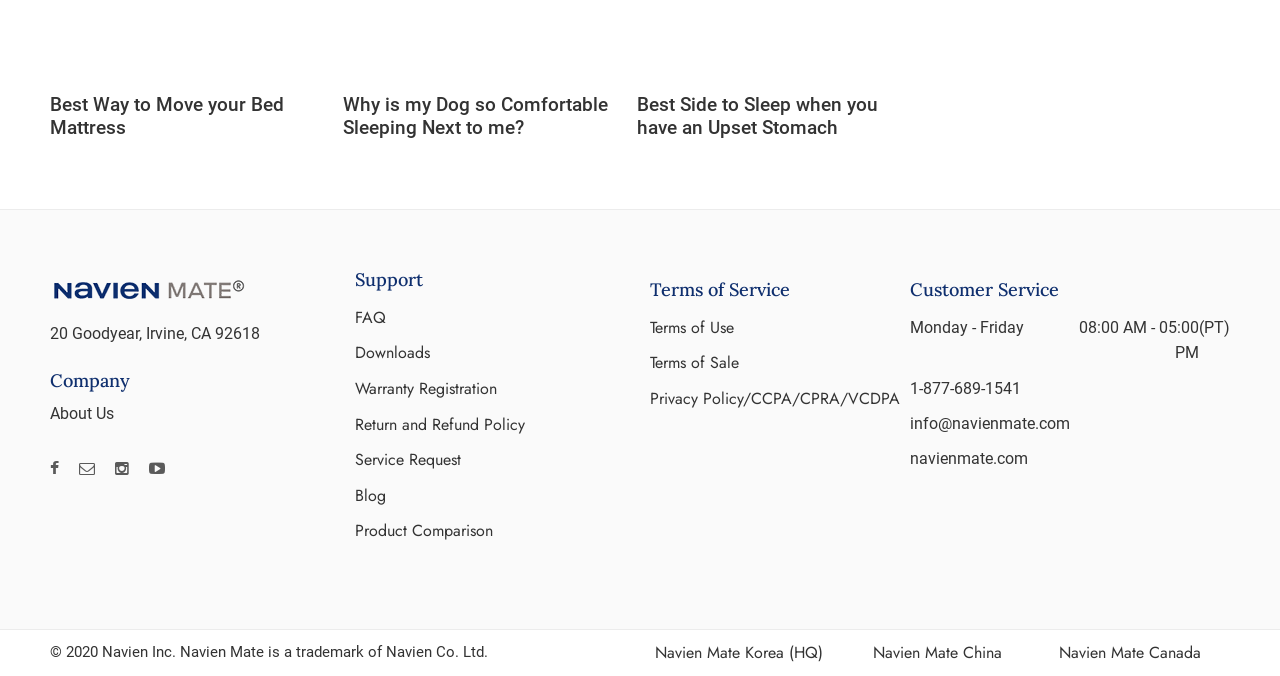Please pinpoint the bounding box coordinates for the region I should click to adhere to this instruction: "Click on the 'Best Way to Move your Bed Mattress' link".

[0.039, 0.137, 0.253, 0.205]